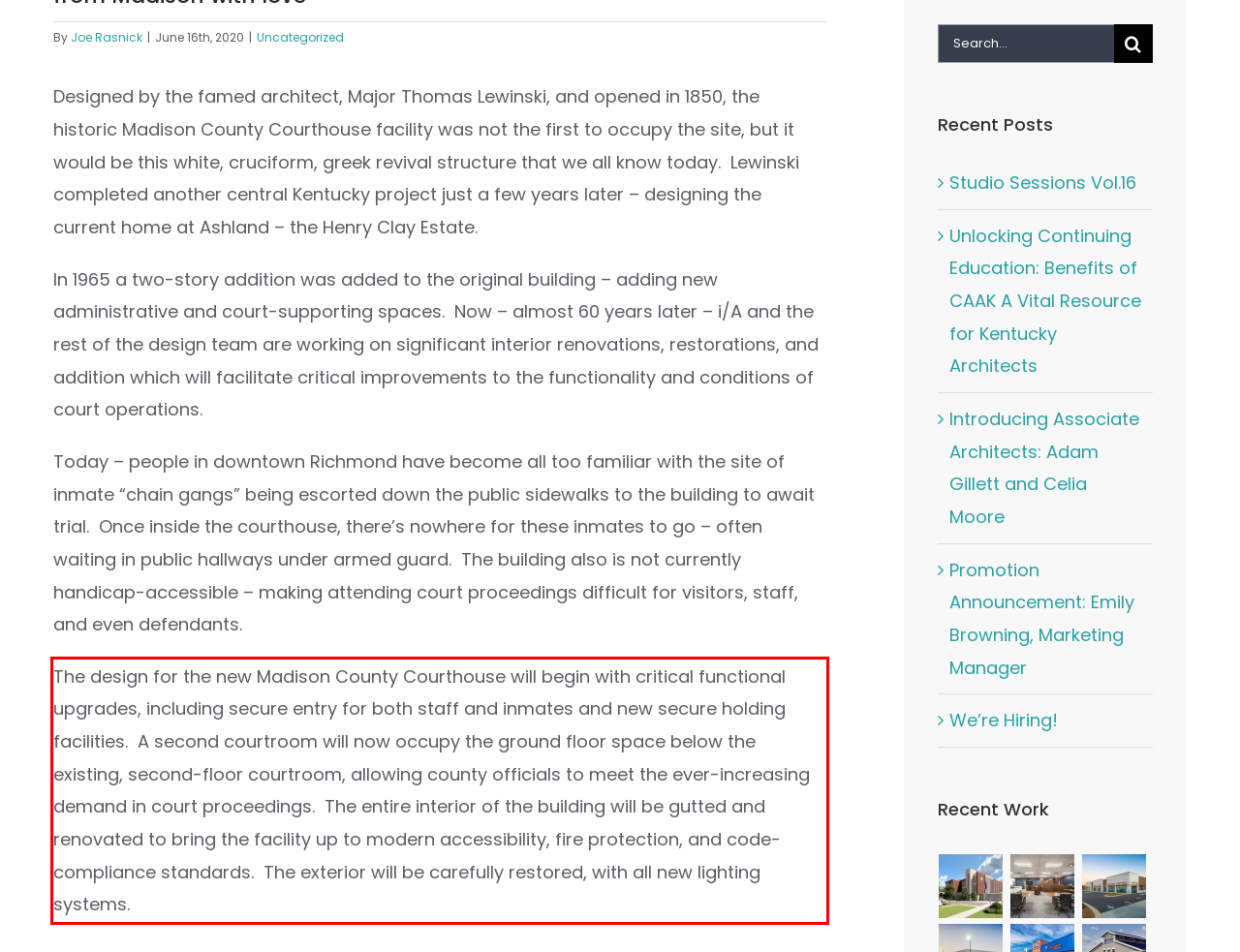You are provided with a screenshot of a webpage containing a red bounding box. Please extract the text enclosed by this red bounding box.

The design for the new Madison County Courthouse will begin with critical functional upgrades, including secure entry for both staff and inmates and new secure holding facilities. A second courtroom will now occupy the ground floor space below the existing, second-floor courtroom, allowing county officials to meet the ever-increasing demand in court proceedings. The entire interior of the building will be gutted and renovated to bring the facility up to modern accessibility, fire protection, and code-compliance standards. The exterior will be carefully restored, with all new lighting systems.